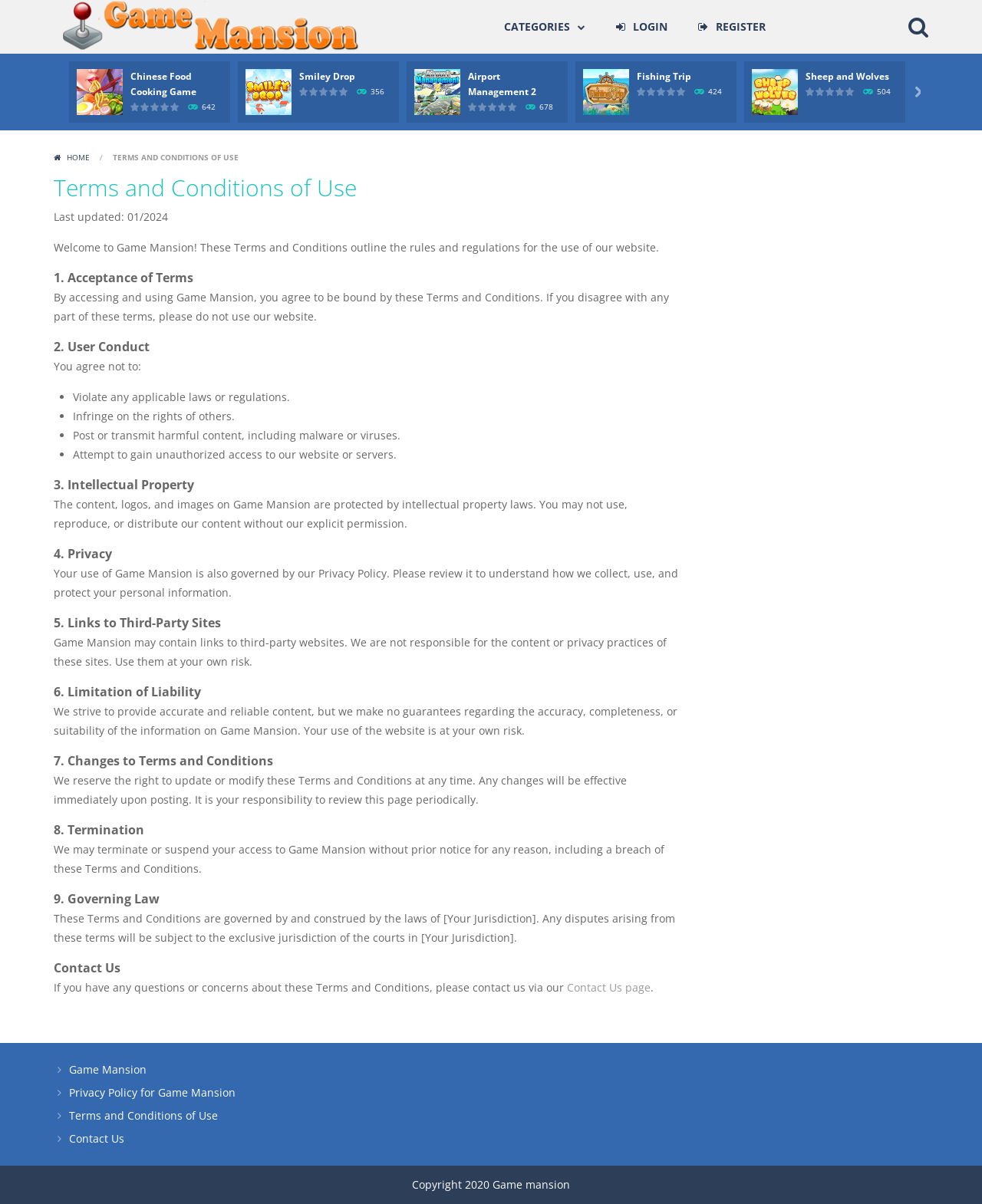Extract the primary heading text from the webpage.

Terms and Conditions of Use